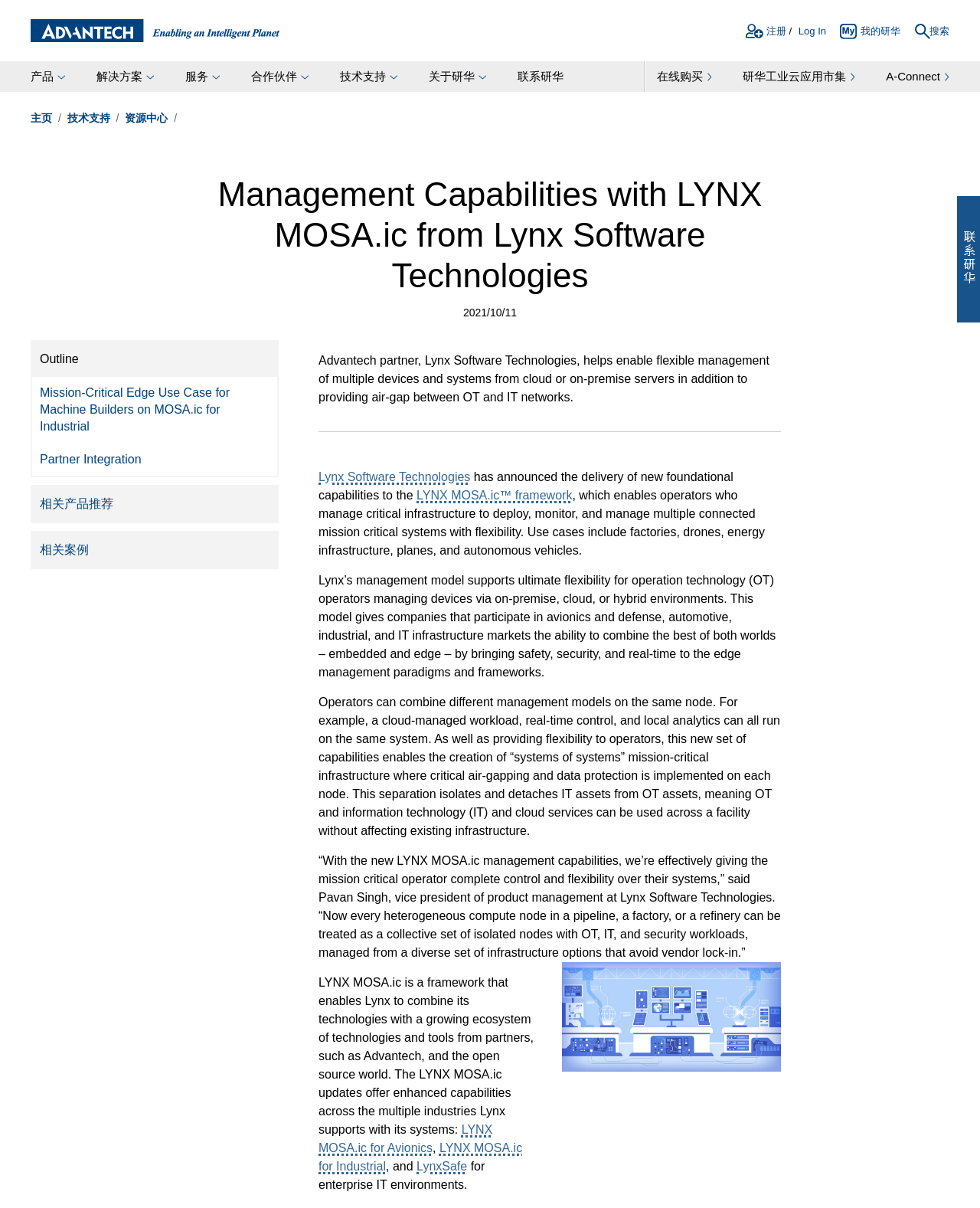Specify the bounding box coordinates of the area that needs to be clicked to achieve the following instruction: "Go to Advantech Homepage".

[0.031, 0.016, 0.285, 0.035]